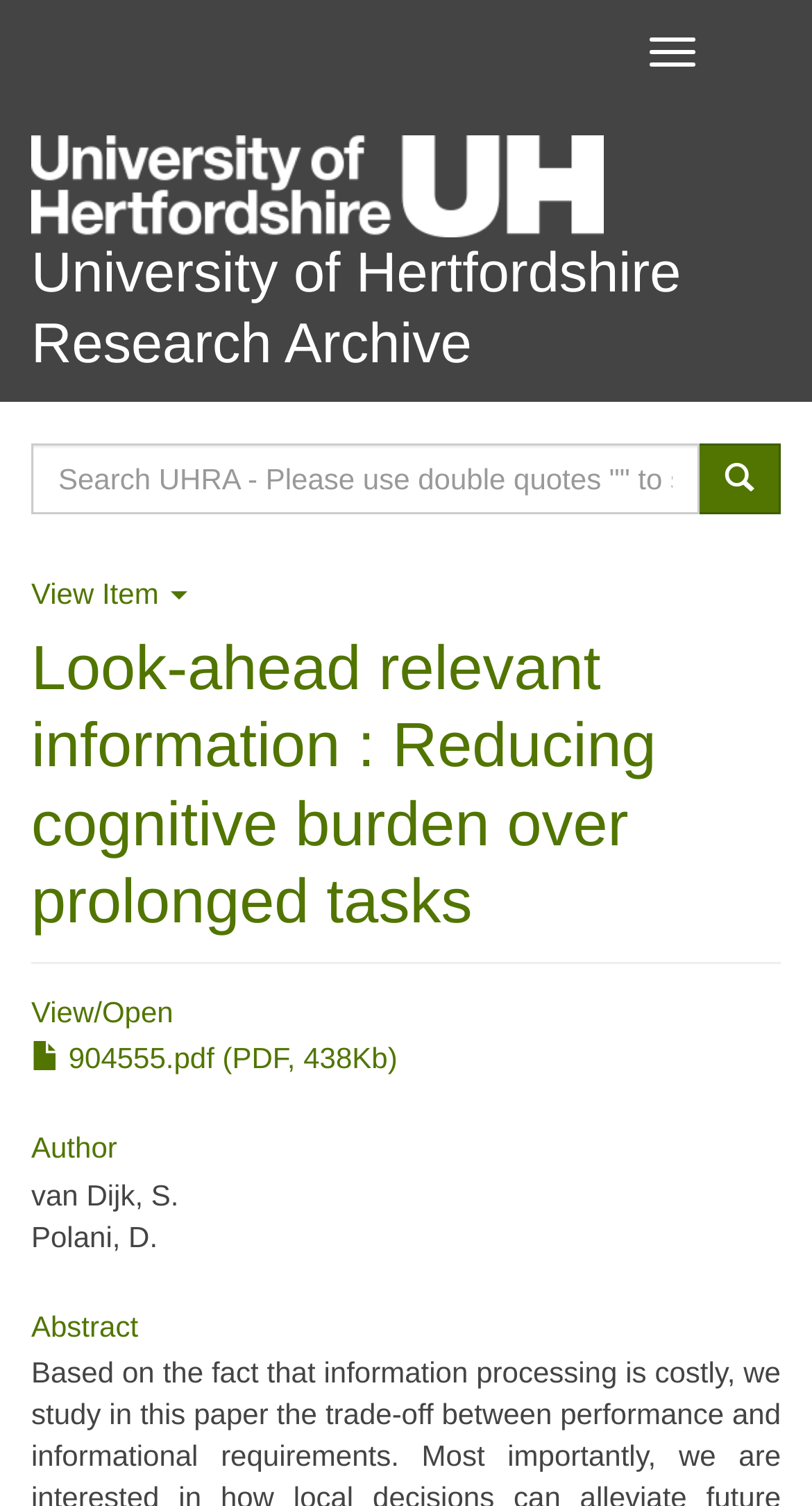Generate the text content of the main headline of the webpage.

University of Hertfordshire Research Archive